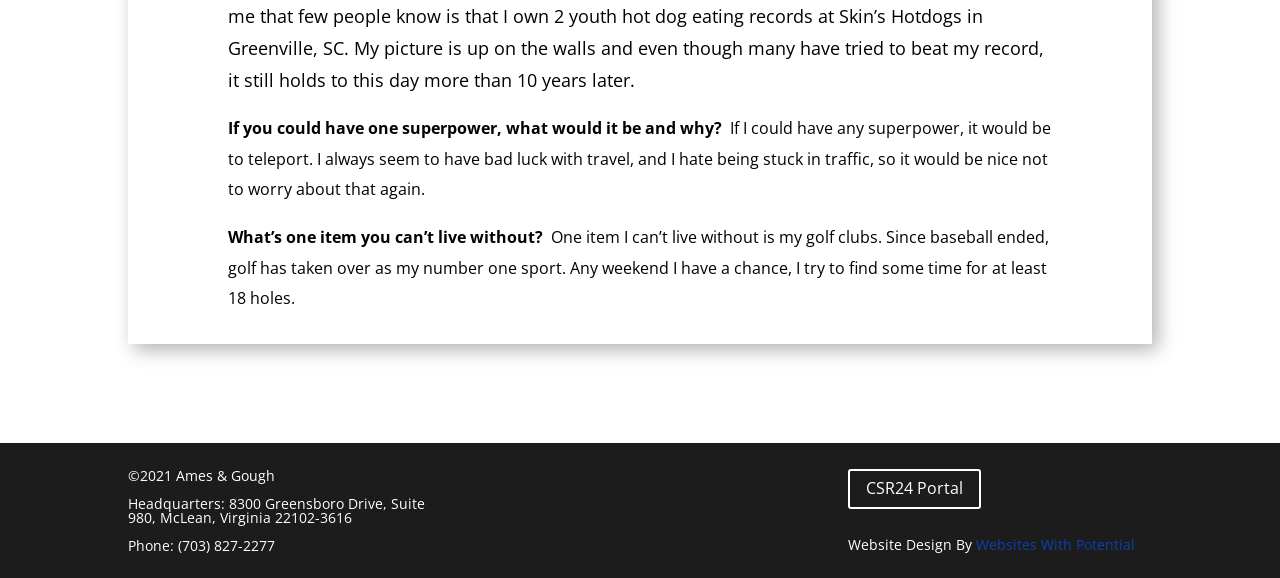What is the author's favorite sport?
From the screenshot, provide a brief answer in one word or phrase.

Golf